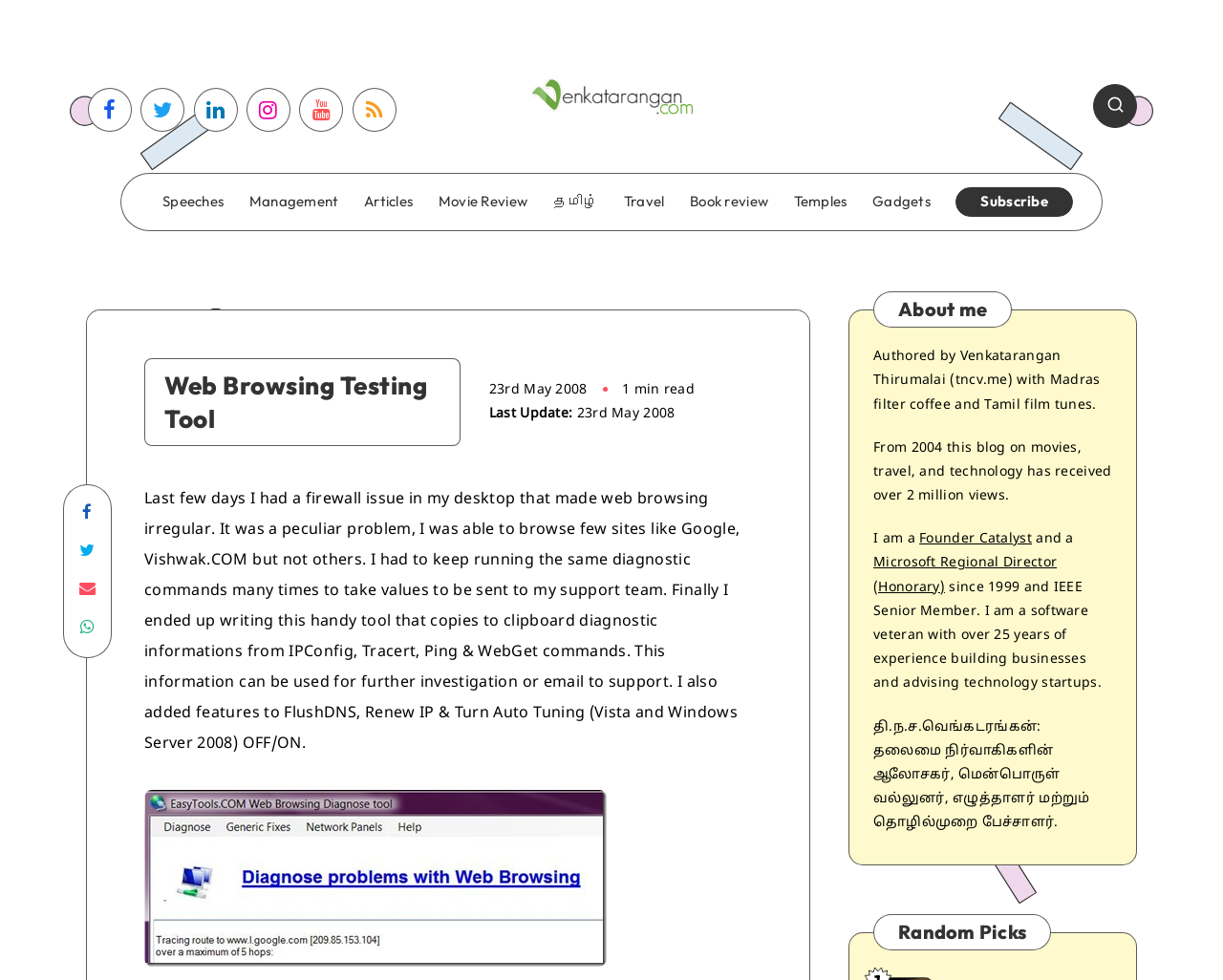Please identify the bounding box coordinates for the region that you need to click to follow this instruction: "Share on Facebook".

[0.054, 0.505, 0.089, 0.544]